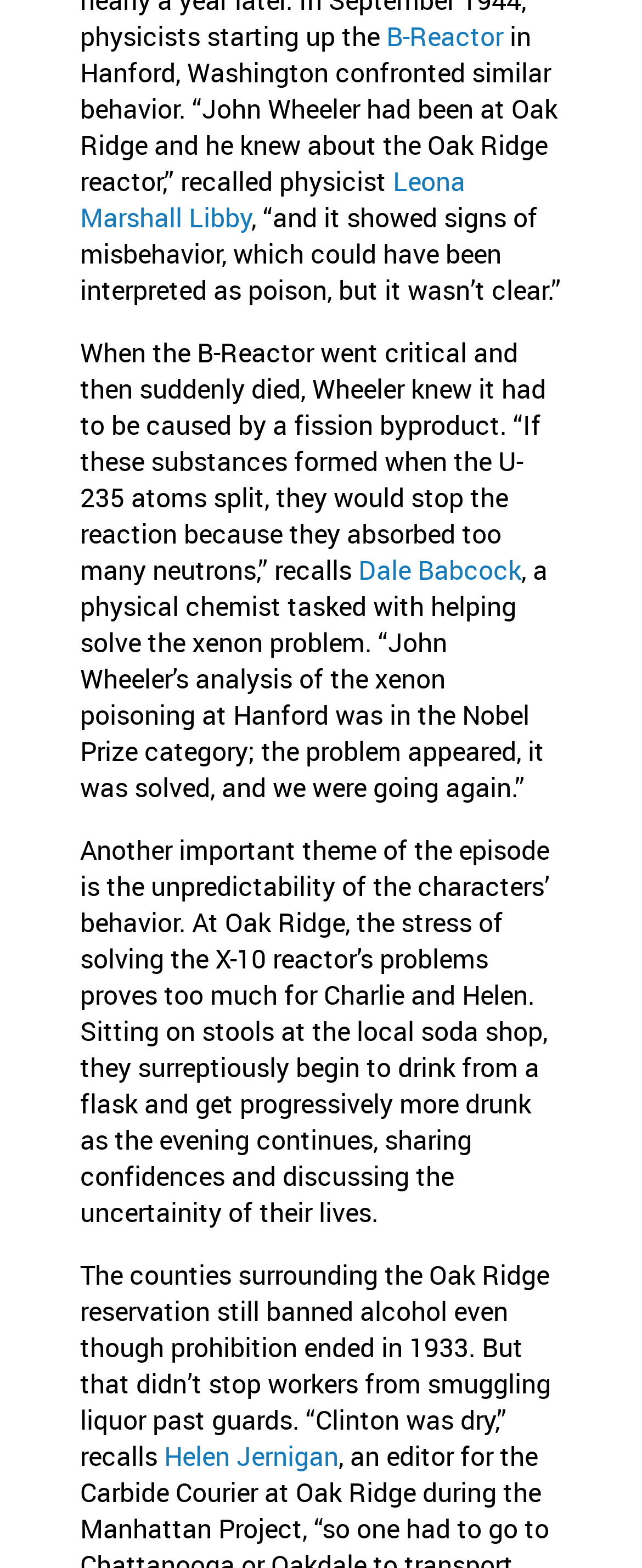Can you find the bounding box coordinates for the UI element given this description: "Leona Marshall Libby"? Provide the coordinates as four float numbers between 0 and 1: [left, top, right, bottom].

[0.125, 0.104, 0.725, 0.15]